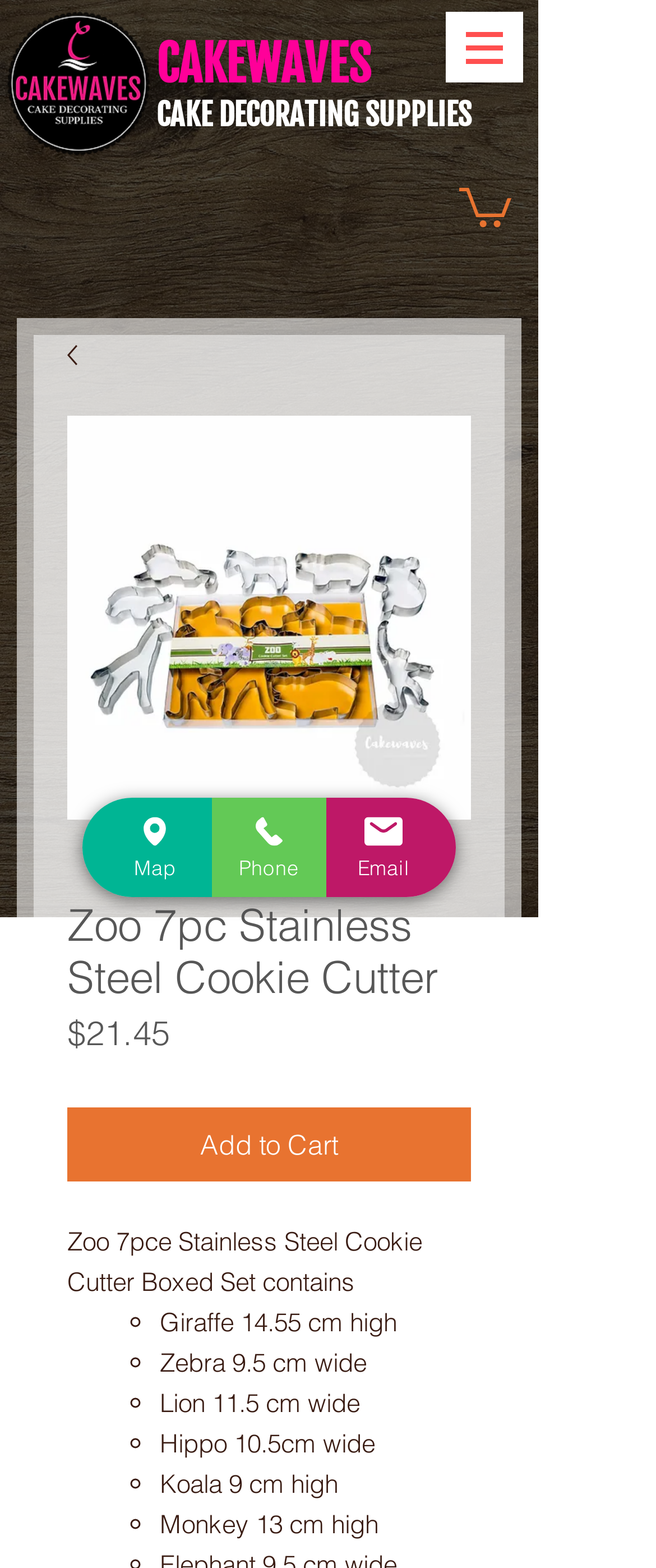What is the width of the Lion cookie cutter?
Based on the visual, give a brief answer using one word or a short phrase.

11.5 cm